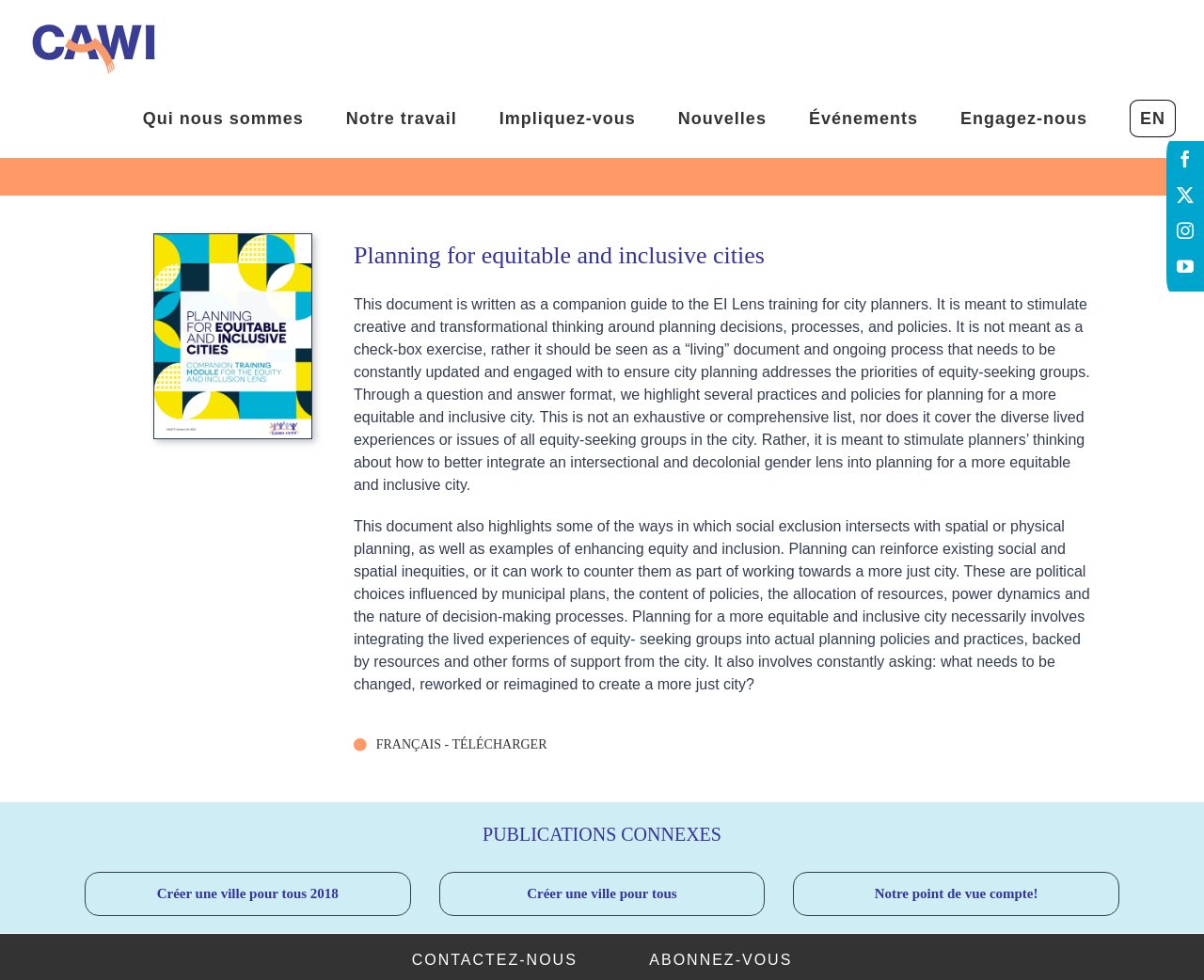Given the description "Qui nous sommes", determine the bounding box of the corresponding UI element.

[0.119, 0.081, 0.252, 0.161]